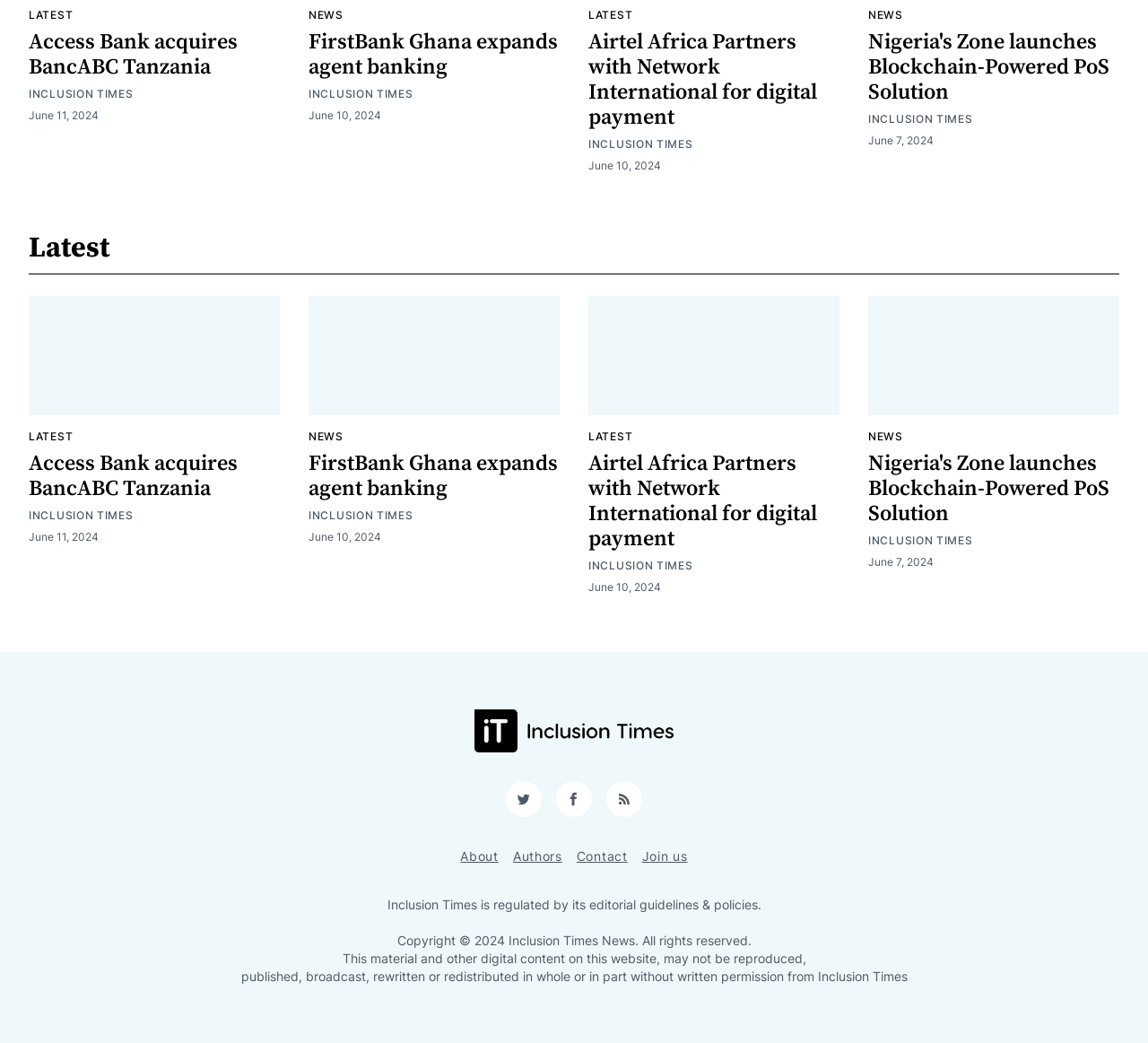Give a concise answer using one word or a phrase to the following question:
What is the name of the website?

Inclusion Times